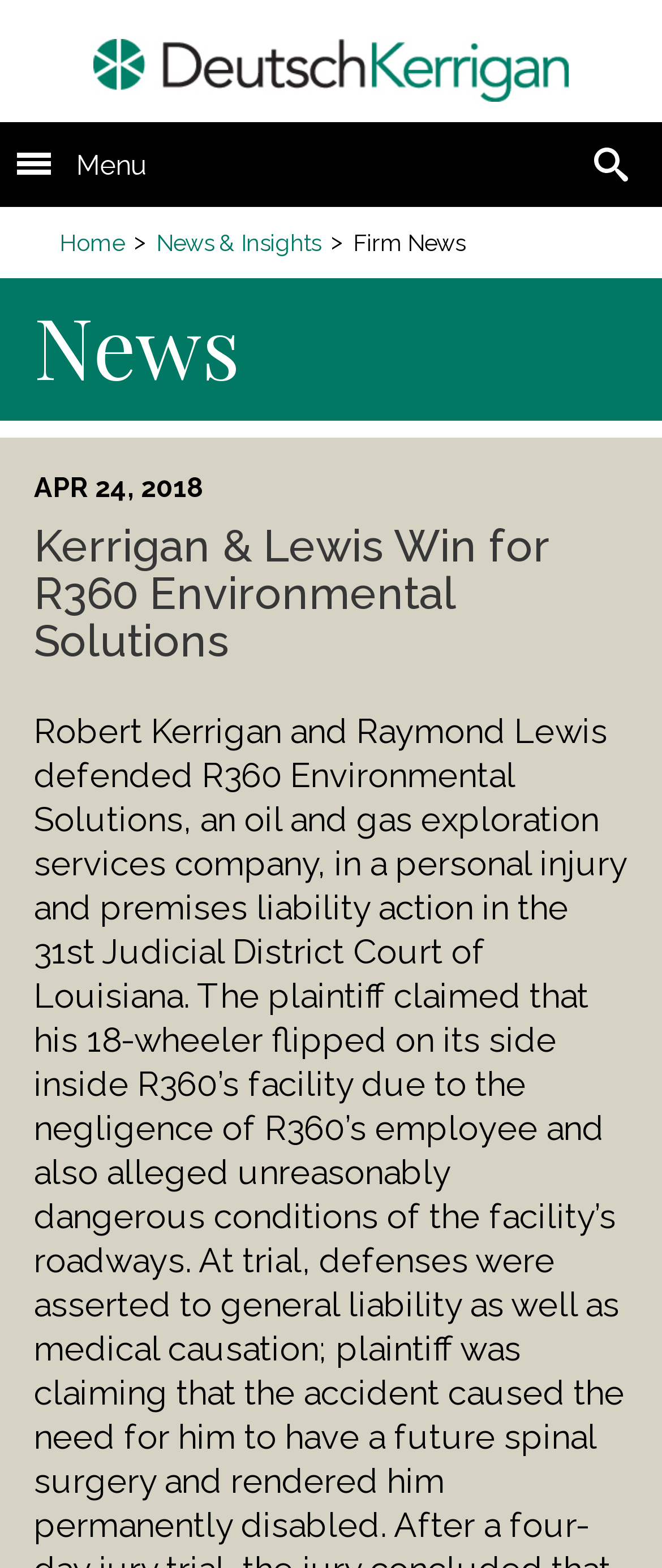How many main navigation links are there?
Give a one-word or short-phrase answer derived from the screenshot.

2